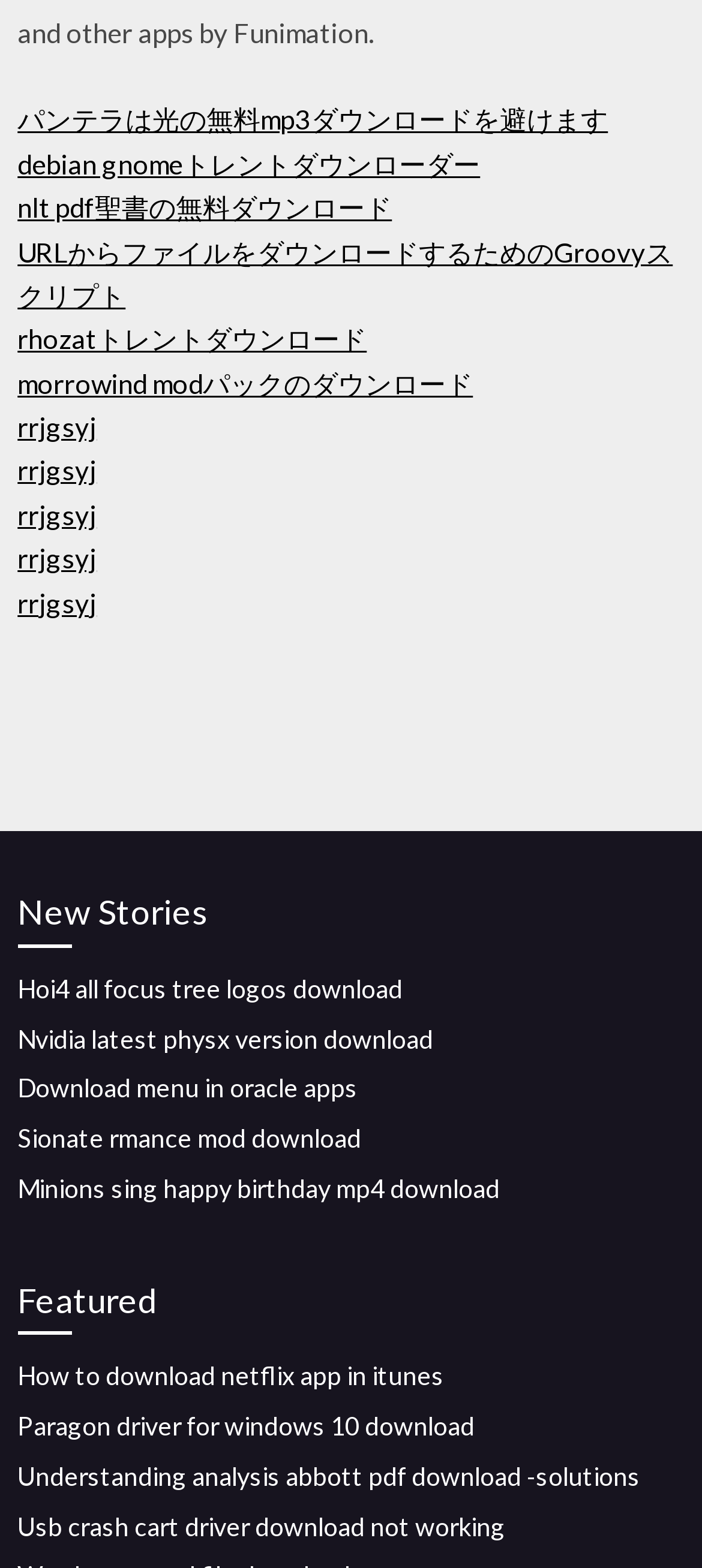Locate the bounding box coordinates of the area where you should click to accomplish the instruction: "Check out Understanding analysis abbott pdf download -solutions".

[0.025, 0.931, 0.912, 0.951]